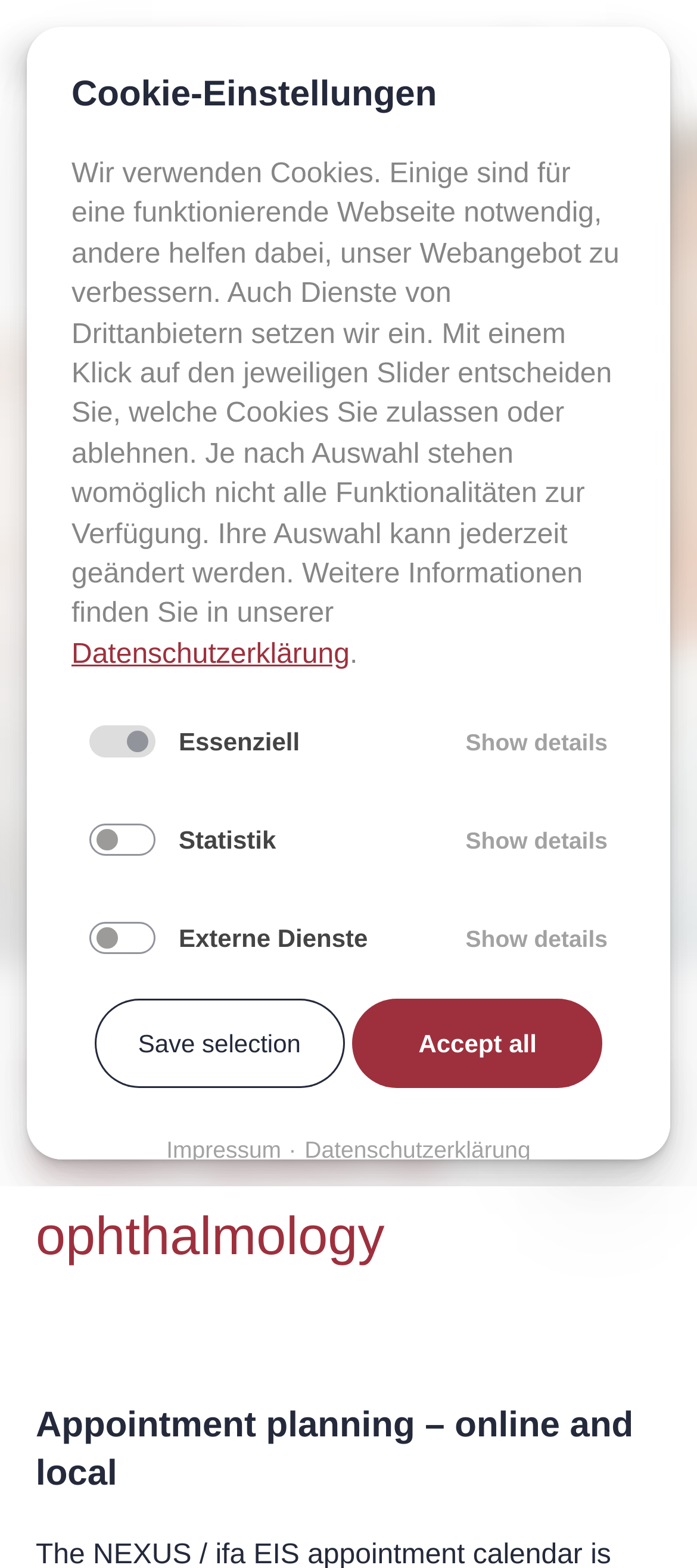How many buttons are there in the cookie settings section?
Based on the image, give a concise answer in the form of a single word or short phrase.

5